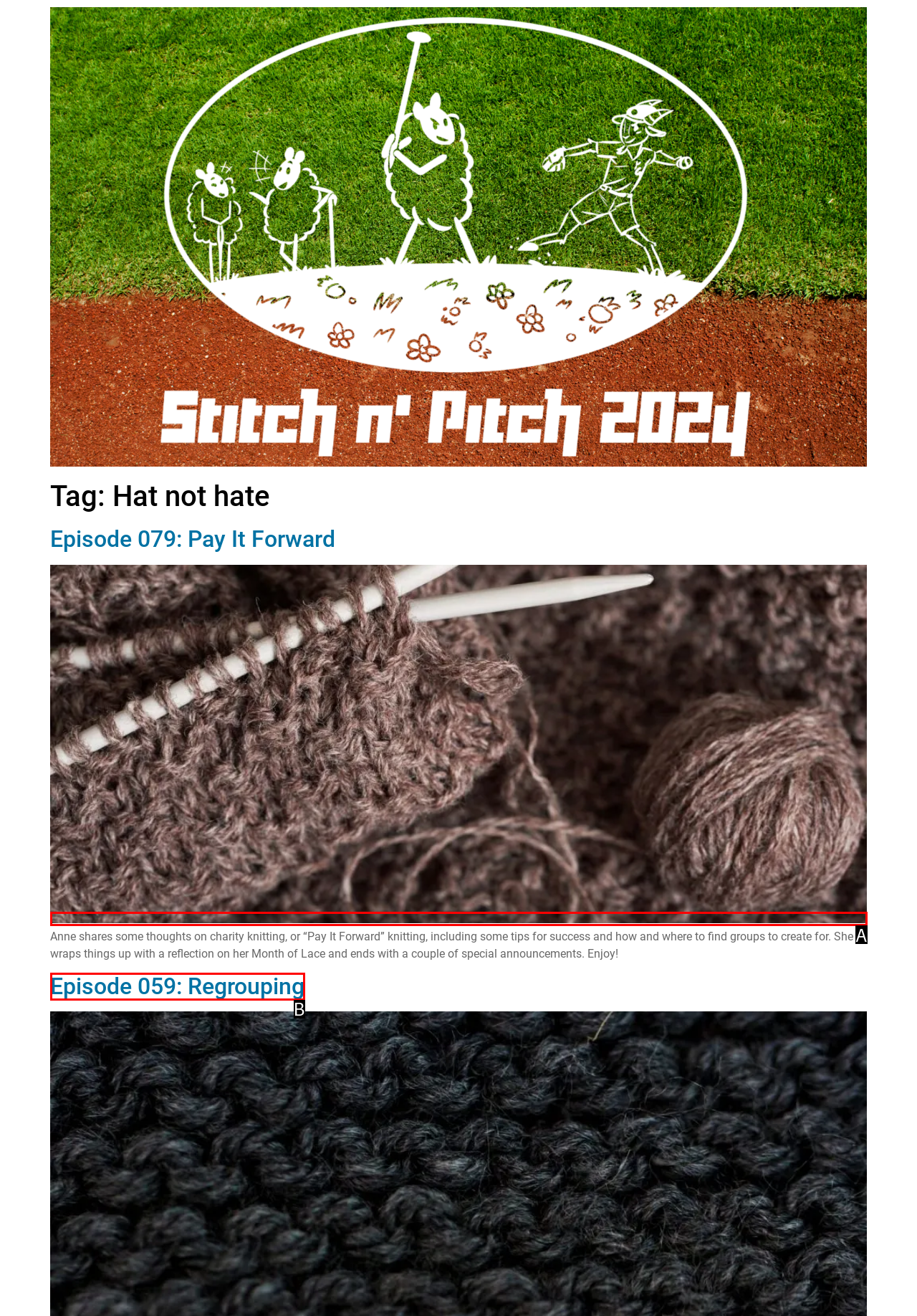Based on the description: Episode 059: Regrouping, identify the matching lettered UI element.
Answer by indicating the letter from the choices.

B